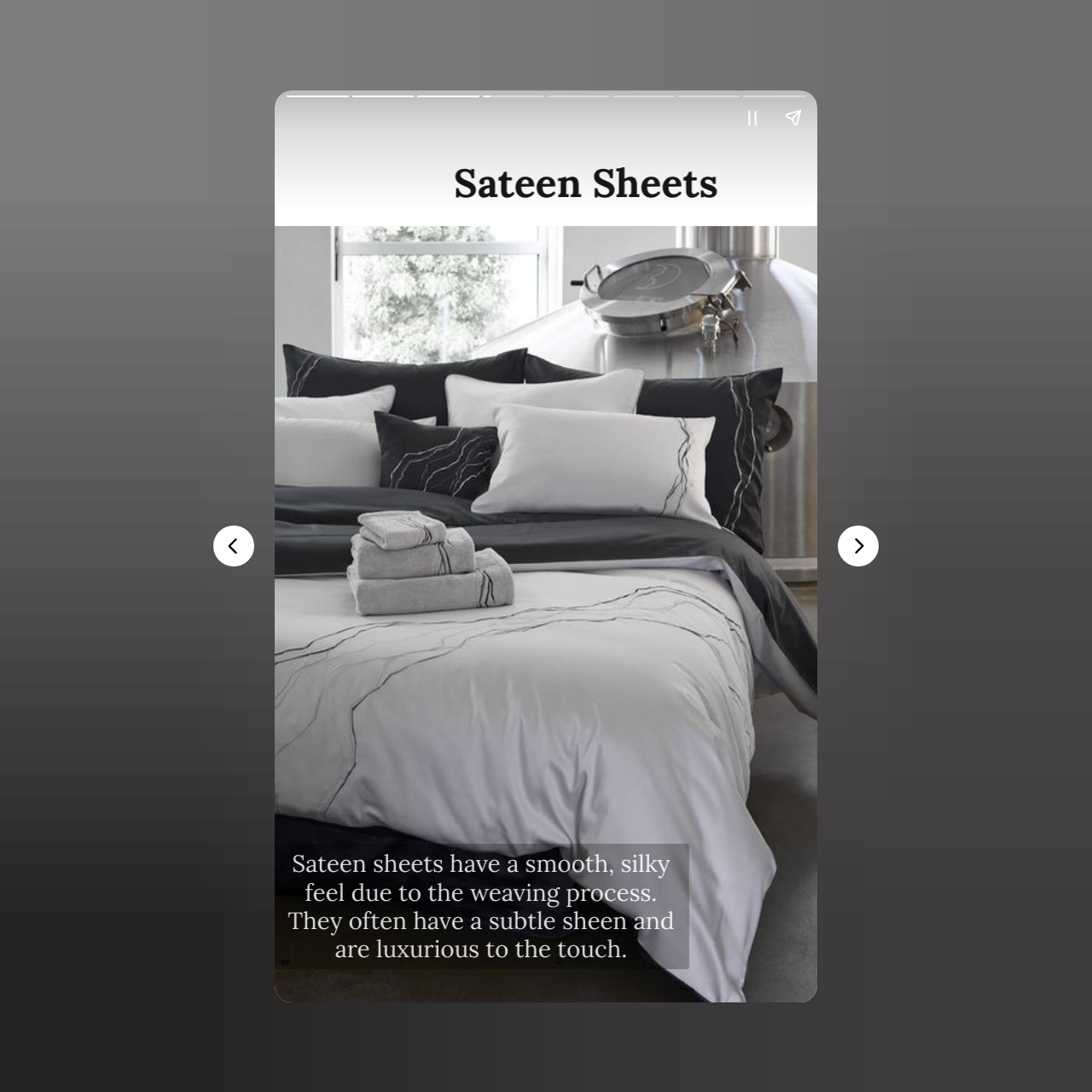Using the format (top-left x, top-left y, bottom-right x, bottom-right y), and given the element description, identify the bounding box coordinates within the screenshot: aria-label="Next page"

[0.767, 0.481, 0.805, 0.519]